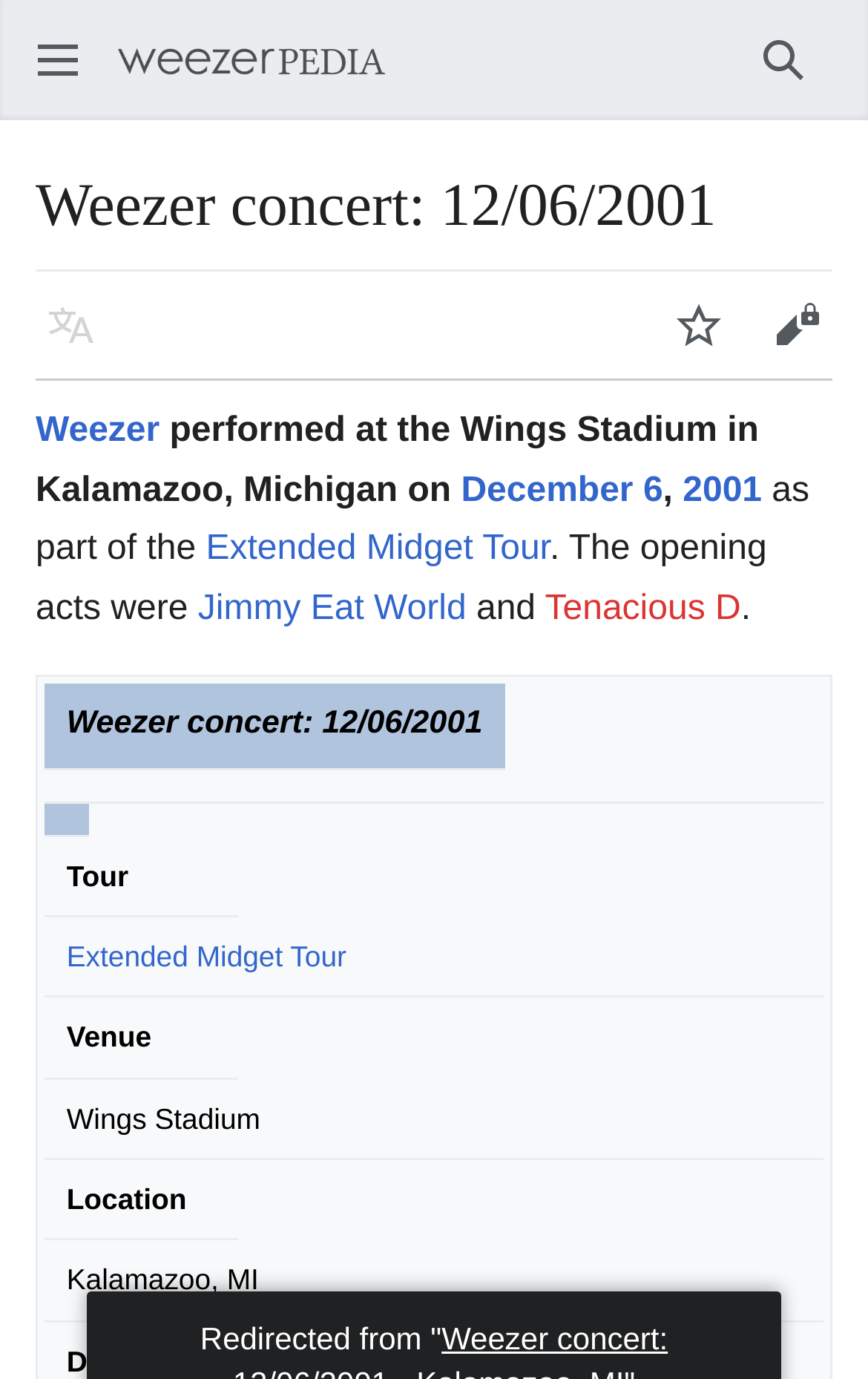Provide your answer to the question using just one word or phrase: What is the date of the concert?

December 6, 2001